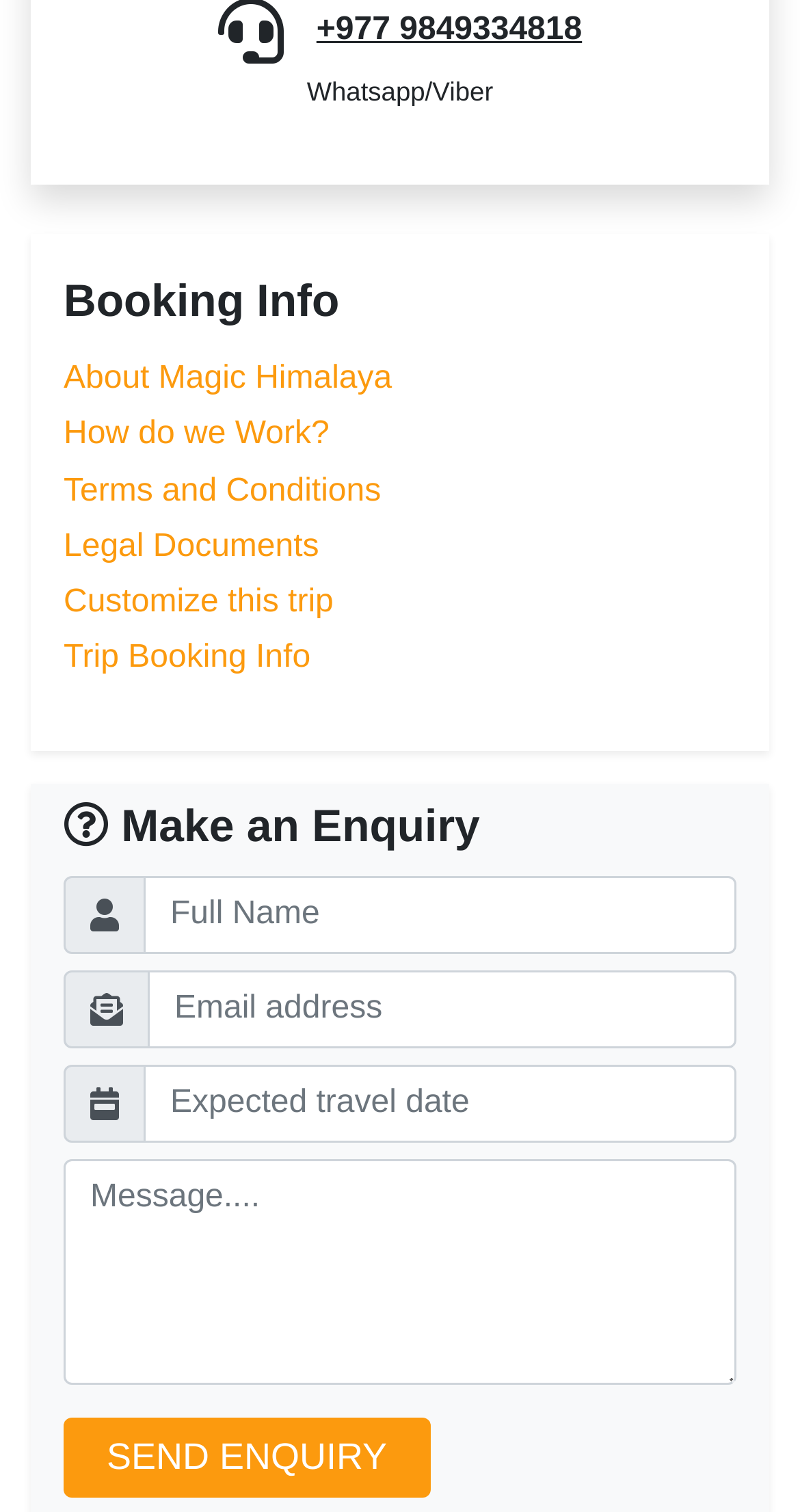Determine the bounding box coordinates for the UI element matching this description: "How do we Work?".

[0.079, 0.276, 0.412, 0.299]